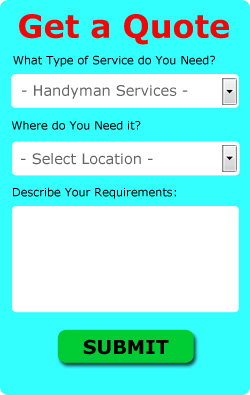Given the content of the image, can you provide a detailed answer to the question?
How many dropdown menus are there?

There are two dropdown menus provided for users to select the type of service needed, specifically handyman services, and the location for the service.